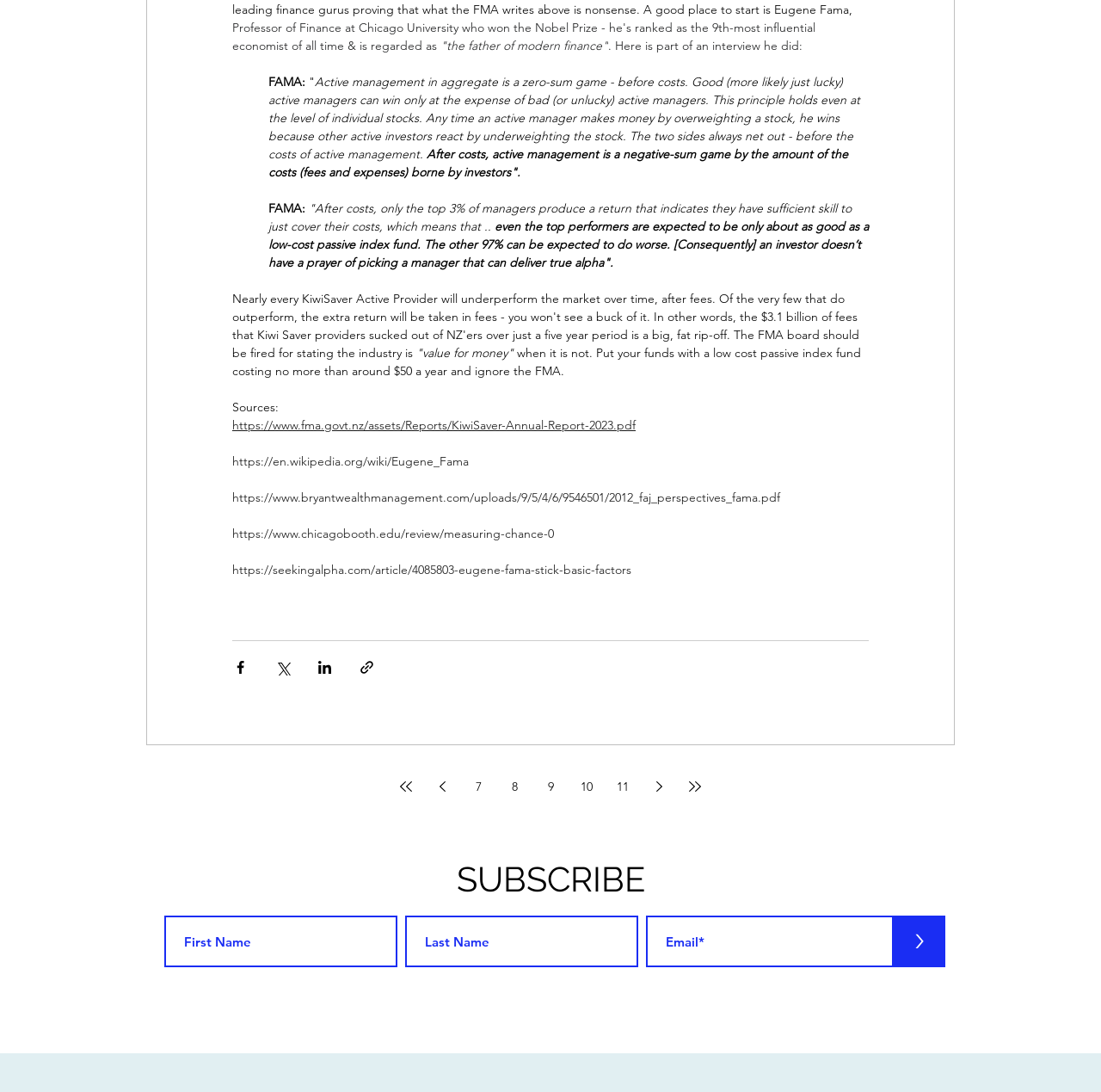Please indicate the bounding box coordinates of the element's region to be clicked to achieve the instruction: "Share via Facebook". Provide the coordinates as four float numbers between 0 and 1, i.e., [left, top, right, bottom].

[0.211, 0.603, 0.226, 0.618]